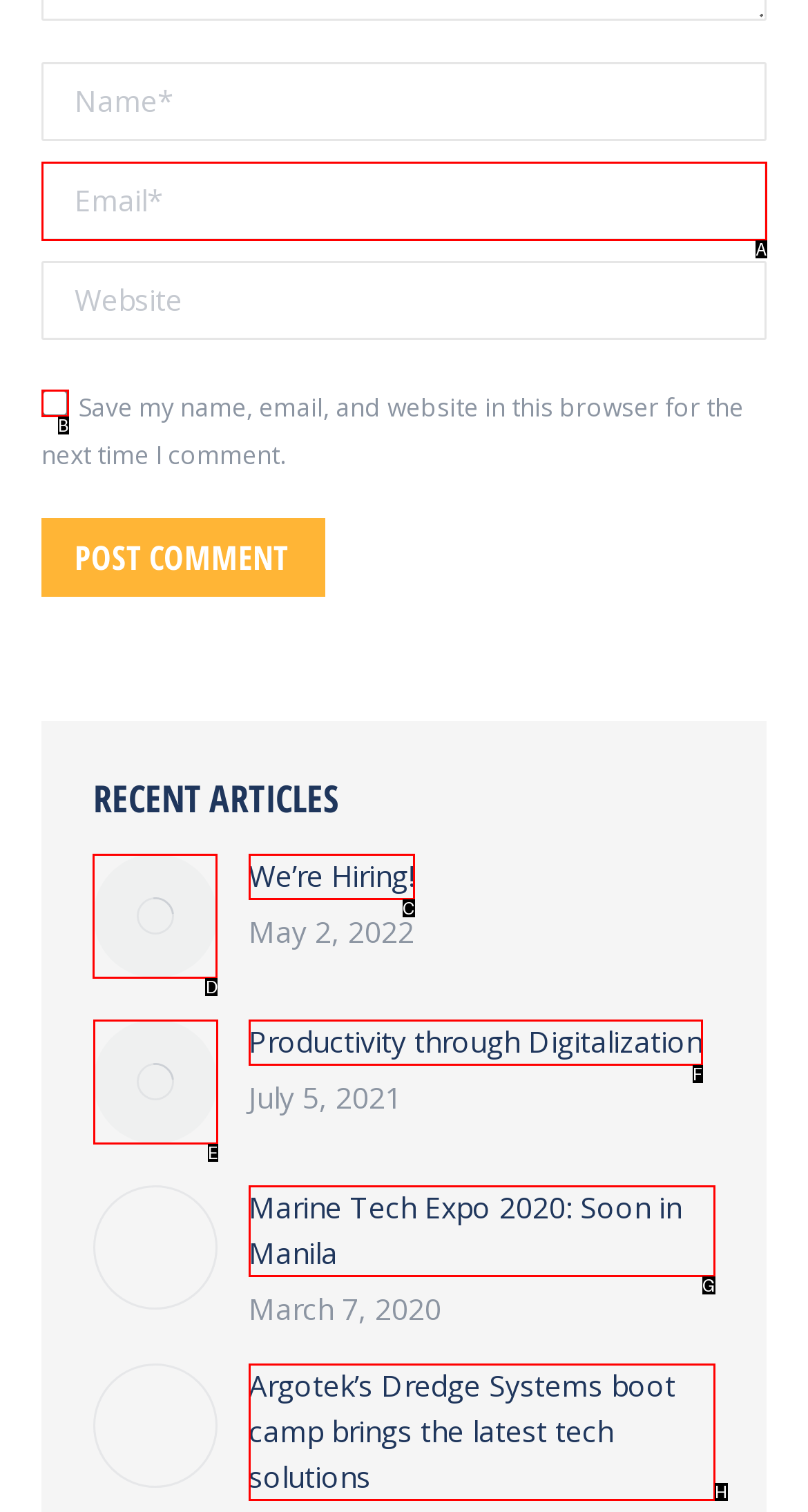Point out the letter of the HTML element you should click on to execute the task: Click the 'Post image' link
Reply with the letter from the given options.

D